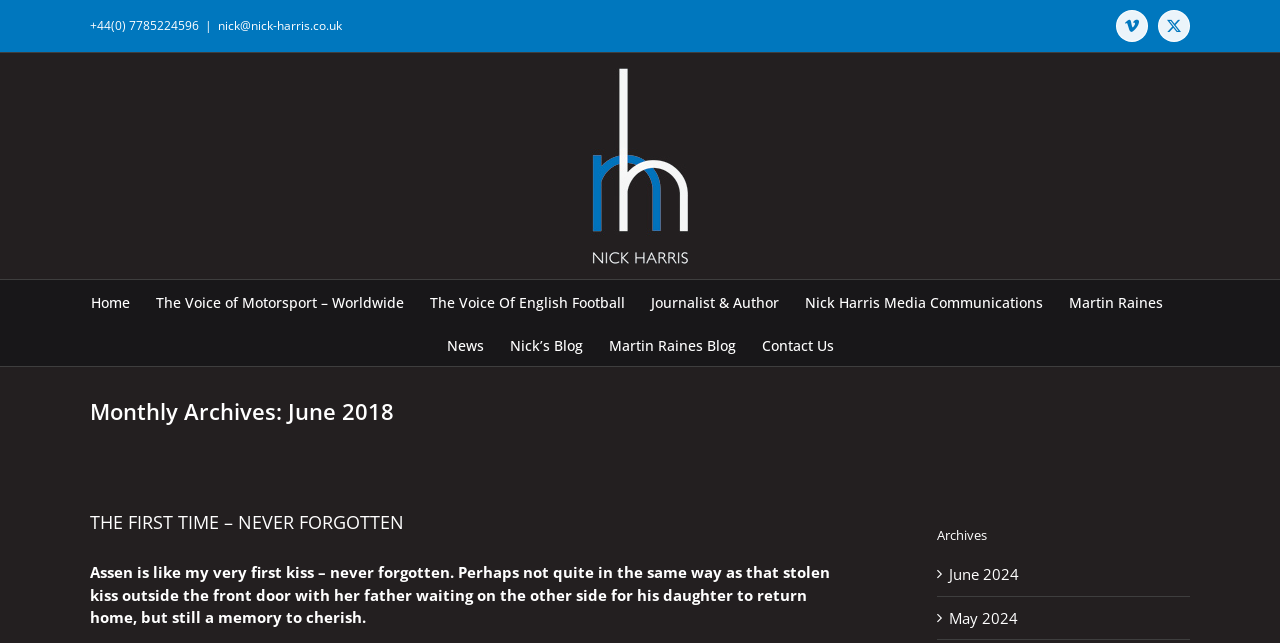What is the name of the logo on the webpage?
Can you give a detailed and elaborate answer to the question?

I found the logo by looking at the image element with the bounding box coordinates [0.461, 0.106, 0.539, 0.411] which has a description 'Nick Harris Logo'.